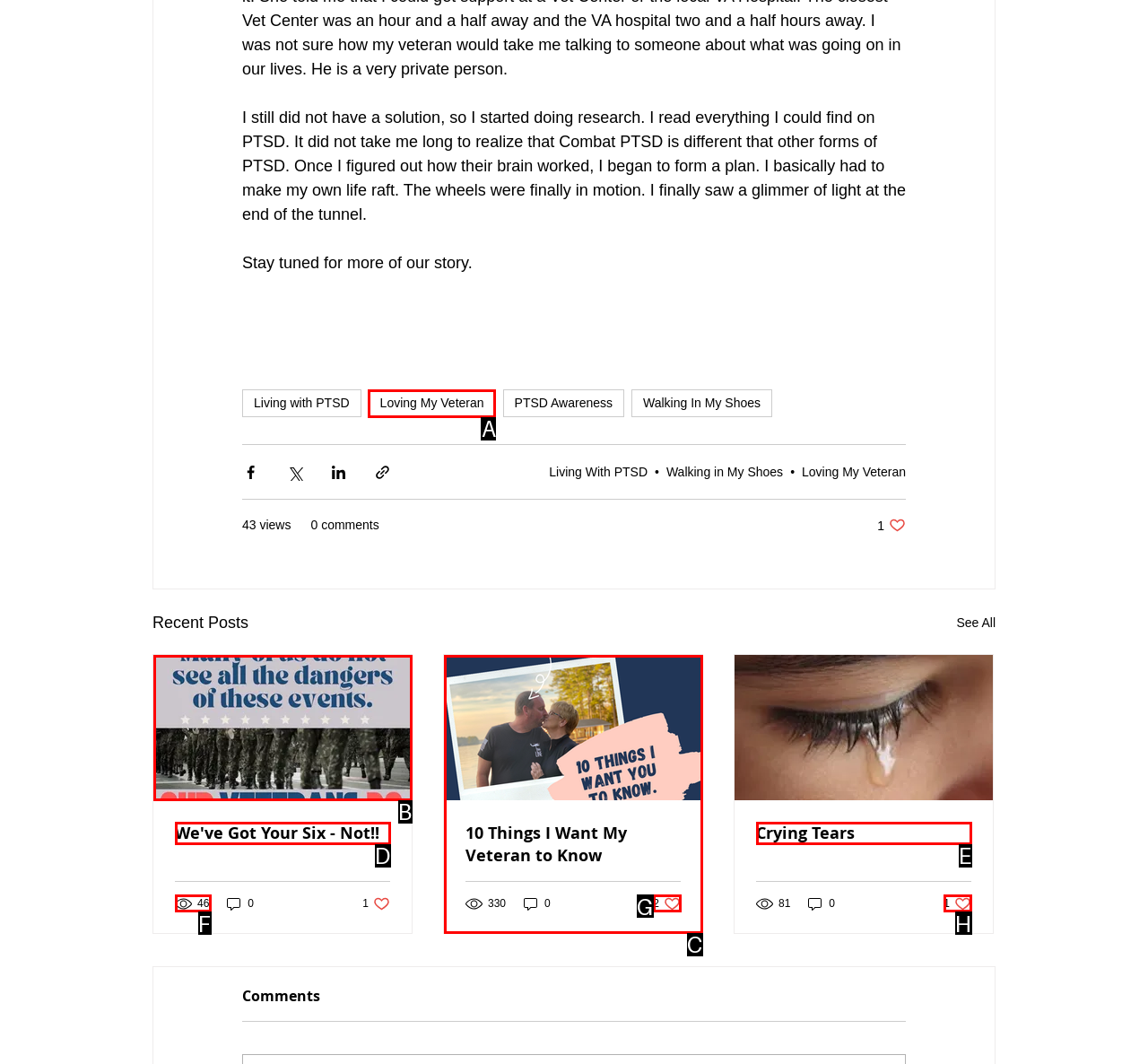Given the description: Crying Tears, identify the corresponding option. Answer with the letter of the appropriate option directly.

E